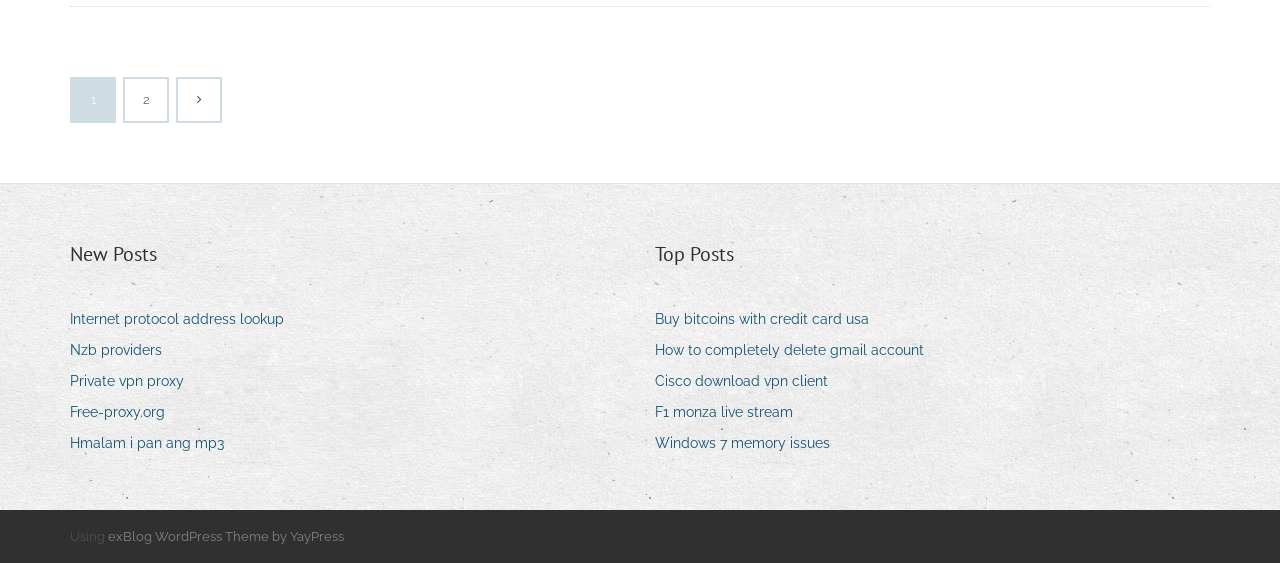Indicate the bounding box coordinates of the element that must be clicked to execute the instruction: "Click on 'Buy bitcoins with credit card usa'". The coordinates should be given as four float numbers between 0 and 1, i.e., [left, top, right, bottom].

[0.512, 0.543, 0.69, 0.591]